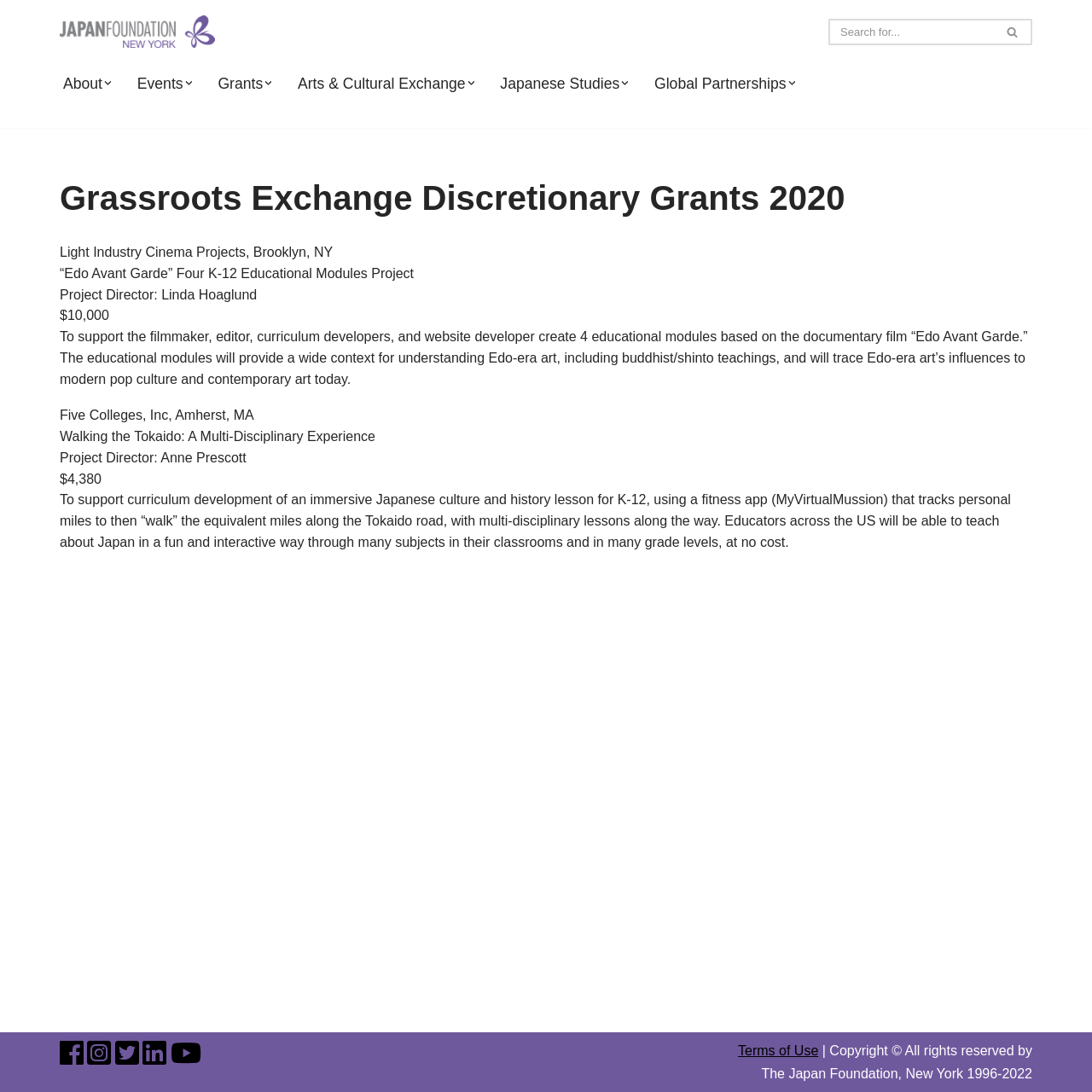Please locate the bounding box coordinates of the element that should be clicked to complete the given instruction: "Visit The Japan Foundation, New York homepage".

[0.055, 0.014, 0.197, 0.044]